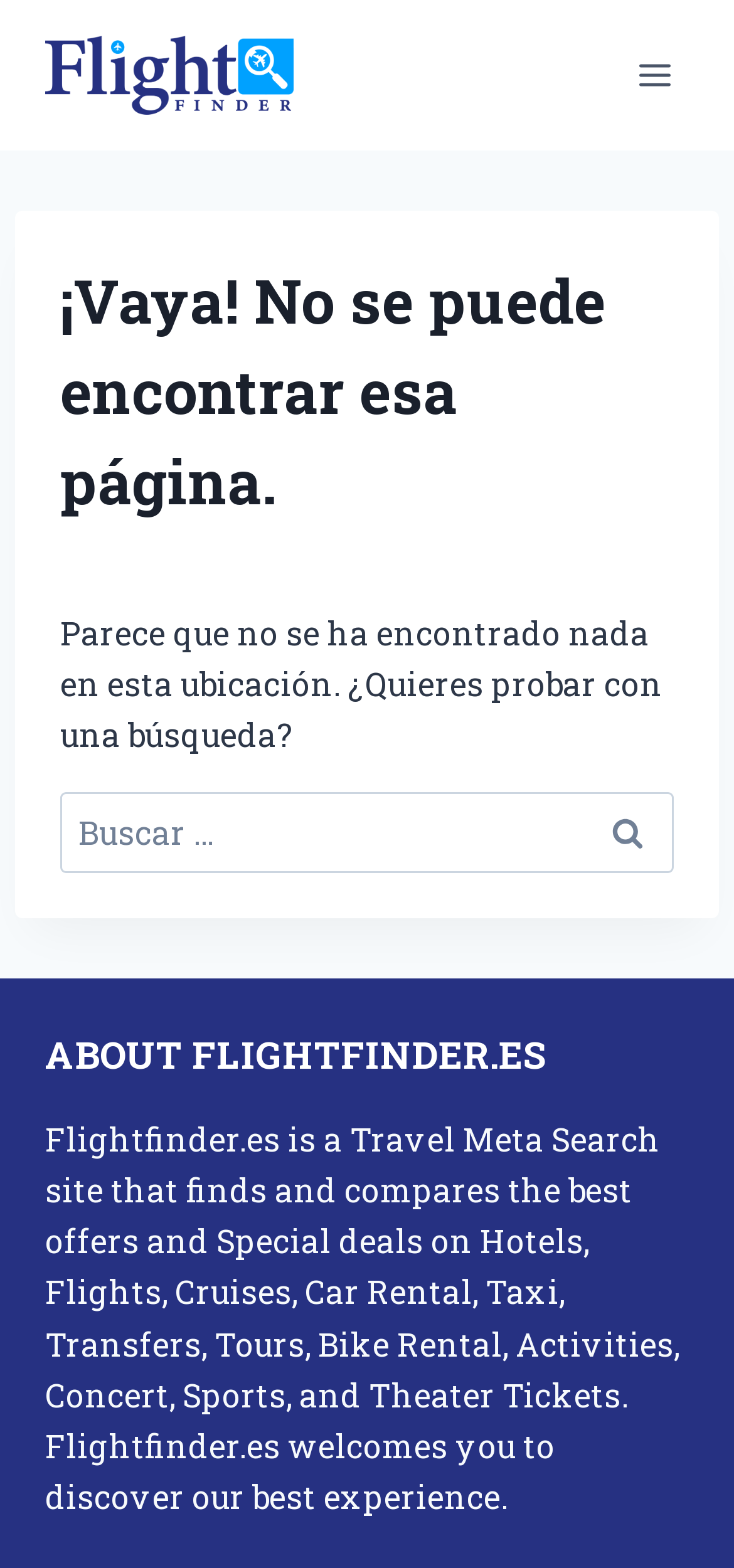Provide the bounding box coordinates of the HTML element this sentence describes: "parent_node: Buscar: value="Buscar"". The bounding box coordinates consist of four float numbers between 0 and 1, i.e., [left, top, right, bottom].

[0.79, 0.505, 0.918, 0.557]